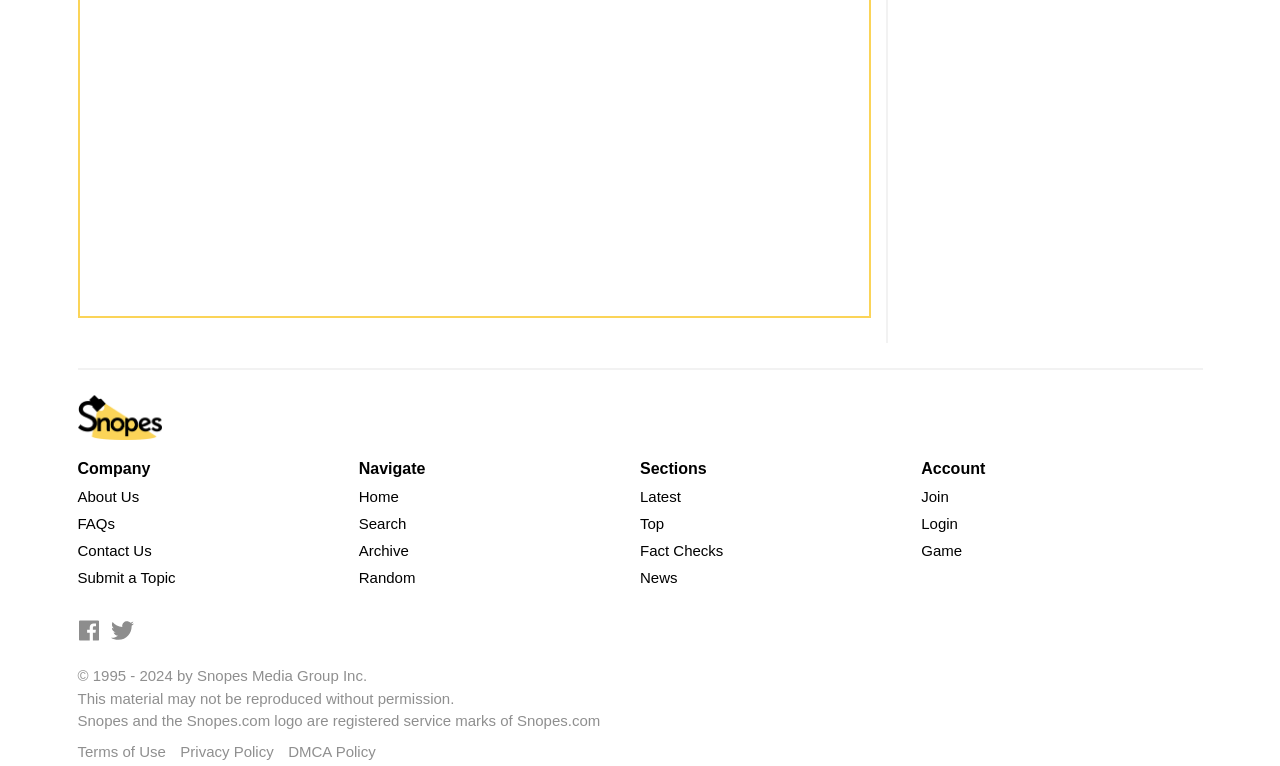What are the main sections of the website's navigation menu? Using the information from the screenshot, answer with a single word or phrase.

Company, Navigate, Sections, Account